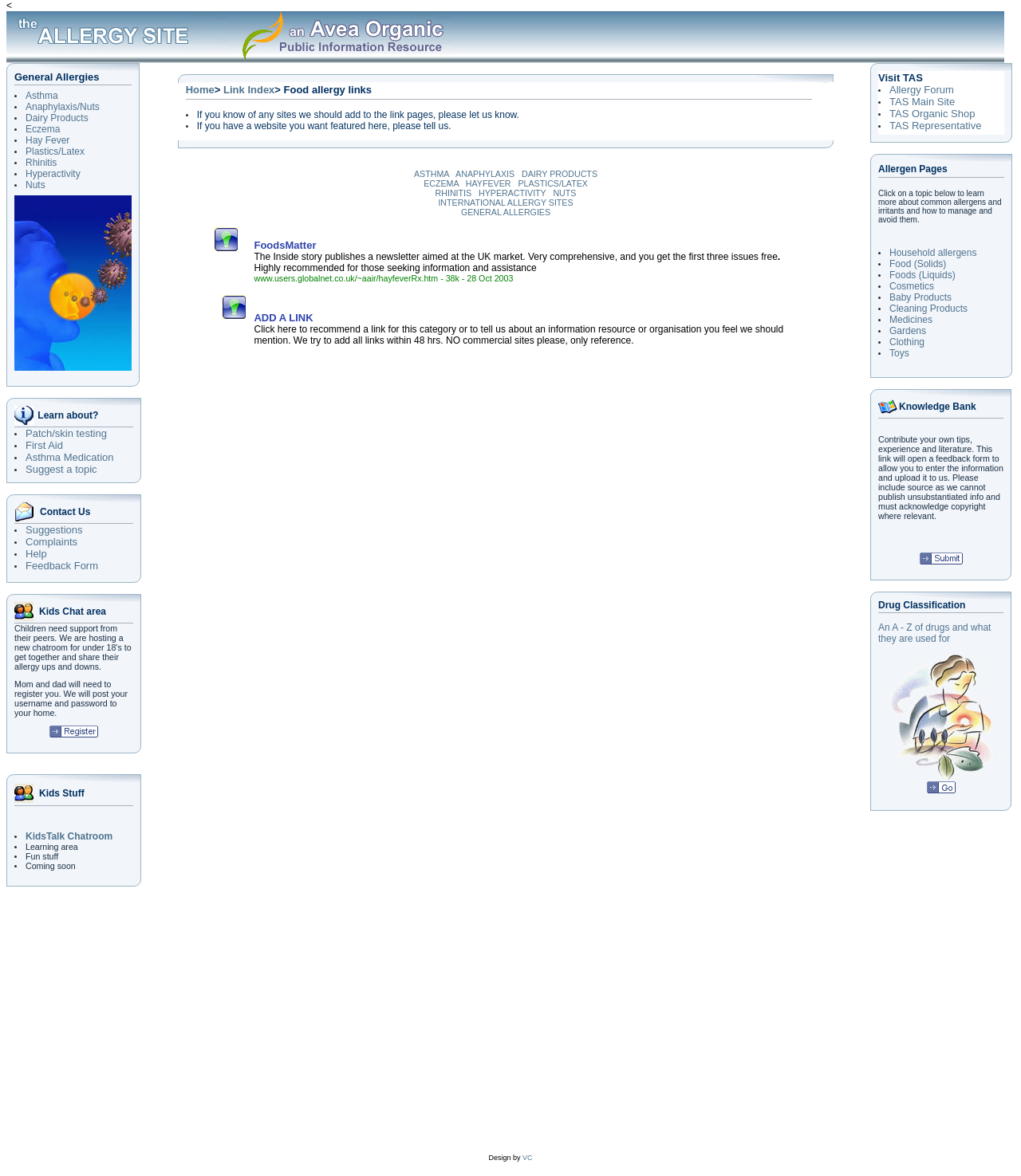Please locate the bounding box coordinates of the element that should be clicked to achieve the given instruction: "Learn about 'Patch/skin testing'".

[0.025, 0.363, 0.105, 0.374]